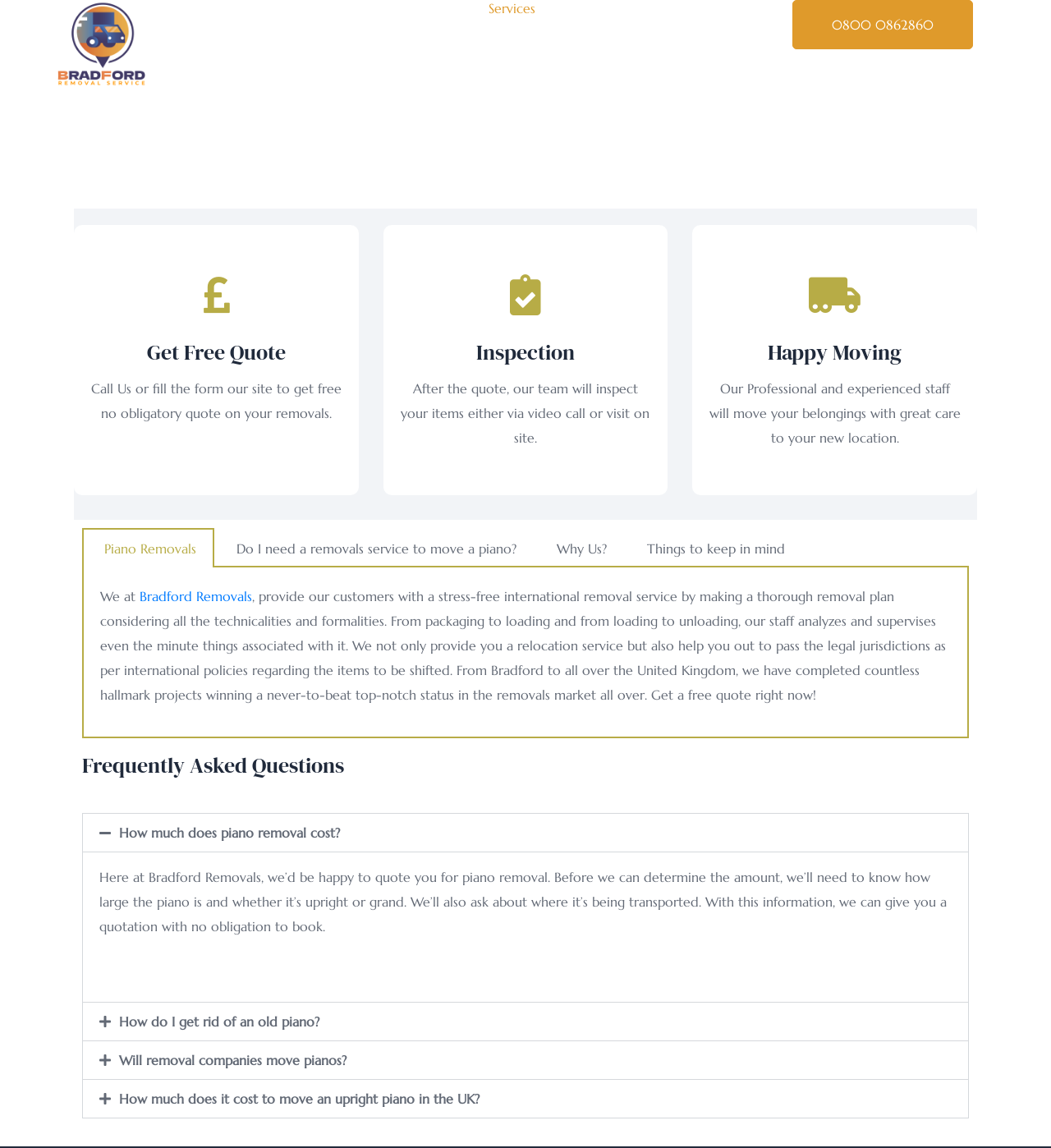Identify the bounding box coordinates of the area you need to click to perform the following instruction: "Get a free quote".

[0.086, 0.292, 0.326, 0.322]